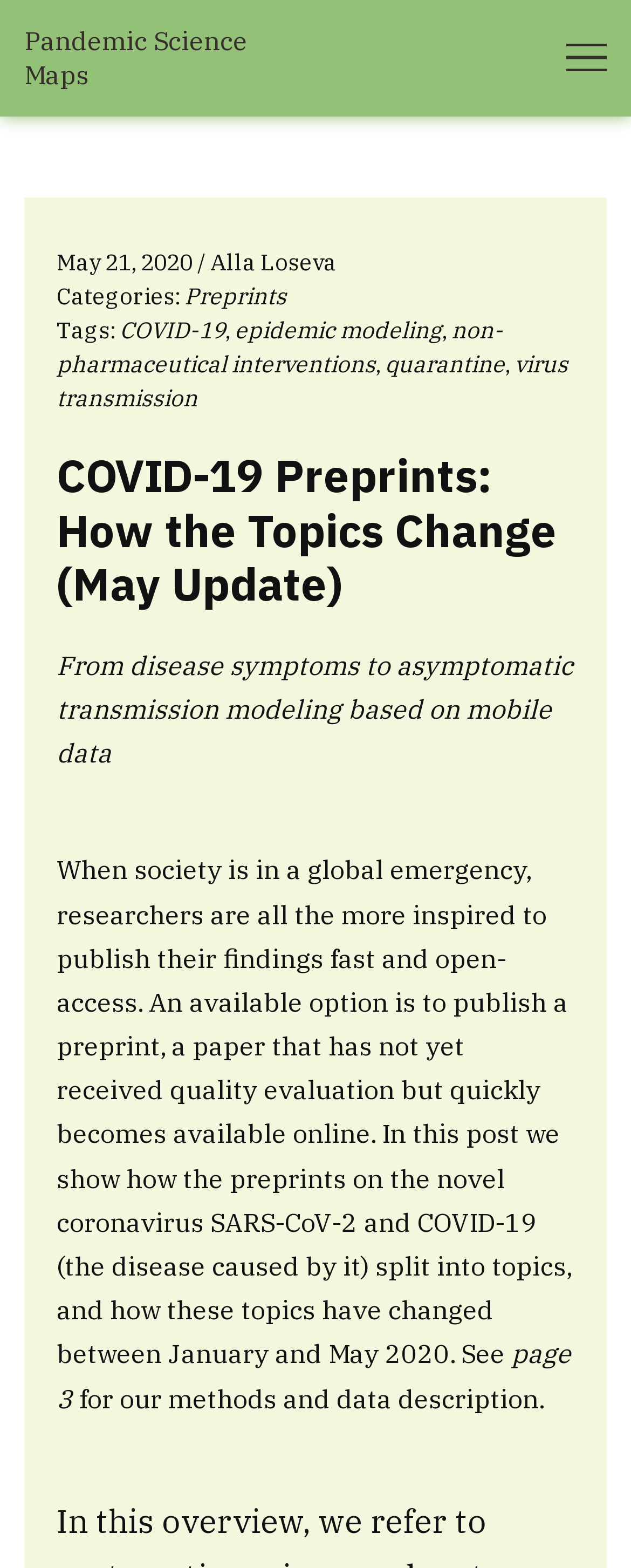Based on the element description epidemic modeling, identify the bounding box of the UI element in the given webpage screenshot. The coordinates should be in the format (top-left x, top-left y, bottom-right x, bottom-right y) and must be between 0 and 1.

[0.372, 0.184, 0.7, 0.202]